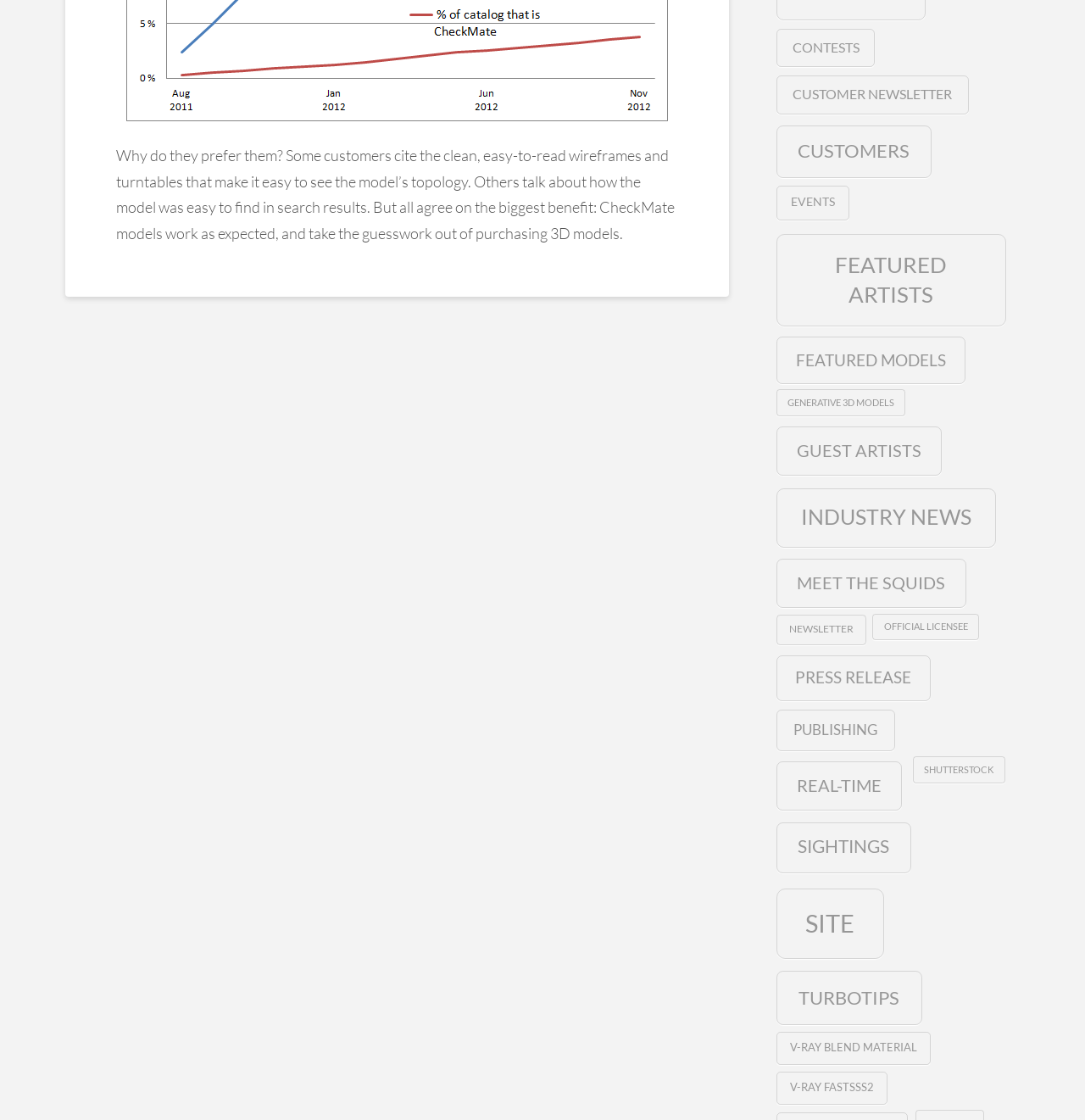Determine the bounding box for the described UI element: "Featured Models".

[0.715, 0.301, 0.89, 0.343]